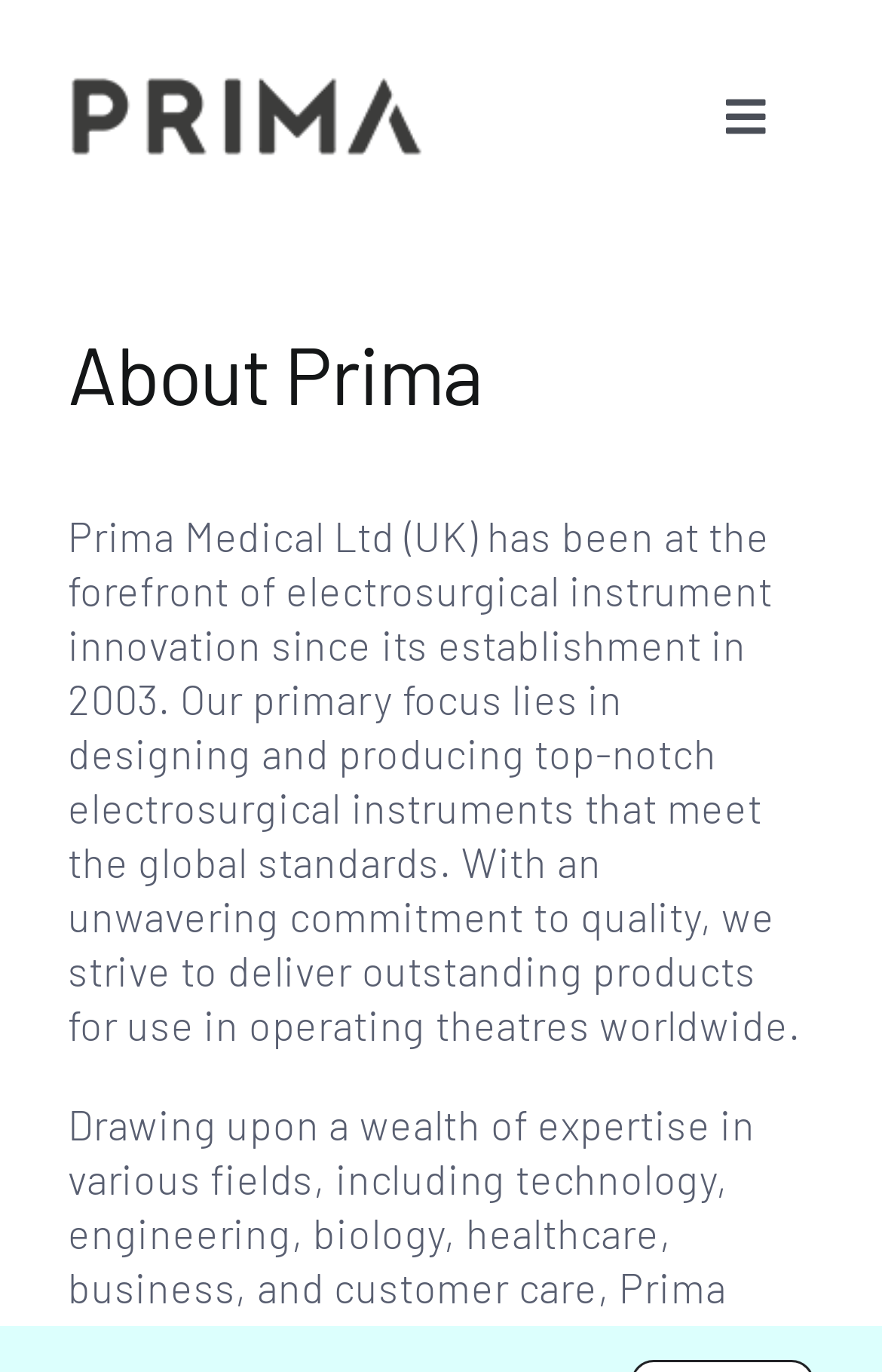Please answer the following question using a single word or phrase: 
What is the purpose of the button with the toggle navigation icon?

To expand or collapse the navigation menu